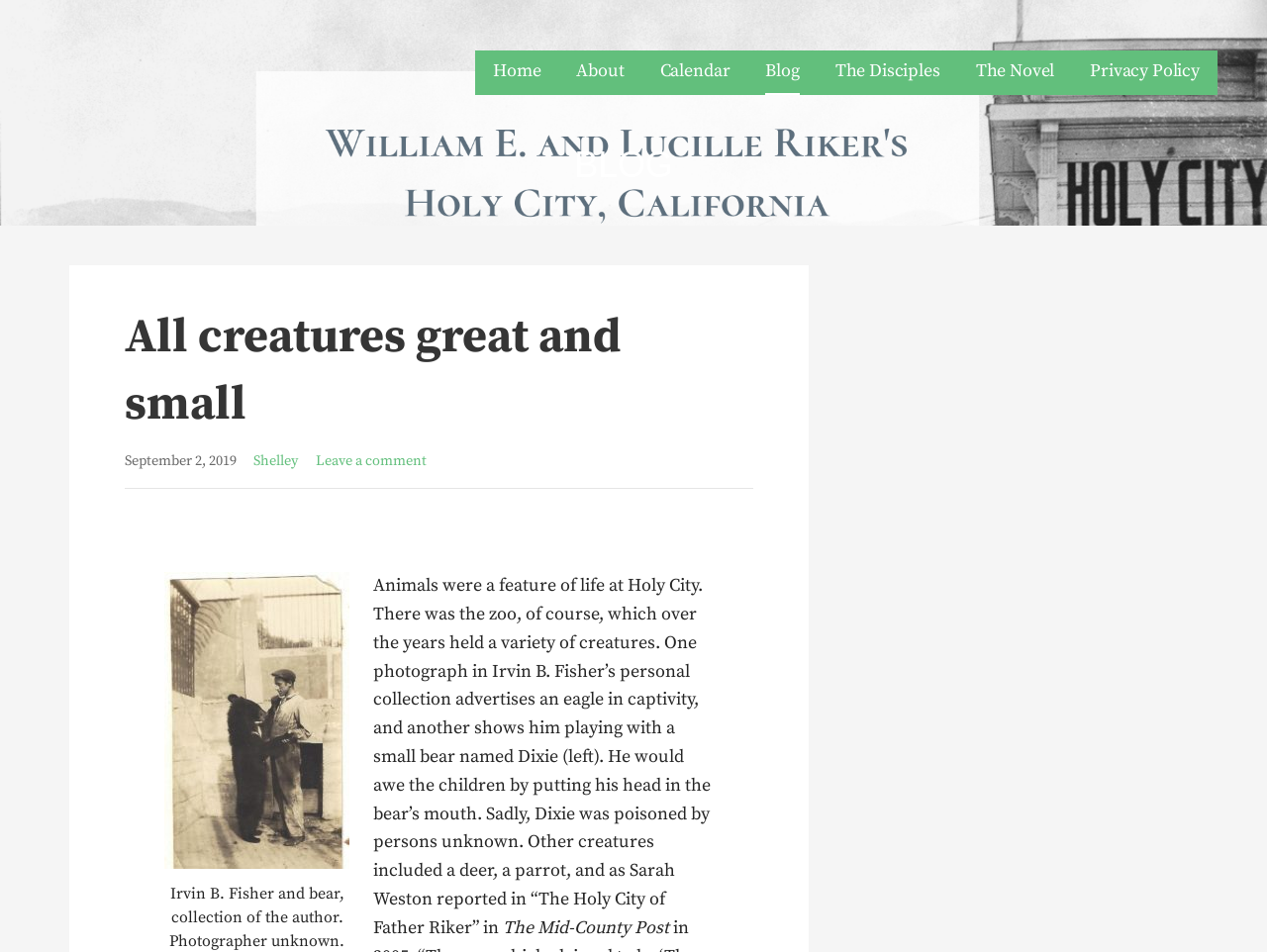Can you find the bounding box coordinates of the area I should click to execute the following instruction: "View the image of Irvin B. Fisher and bear"?

[0.13, 0.601, 0.276, 0.913]